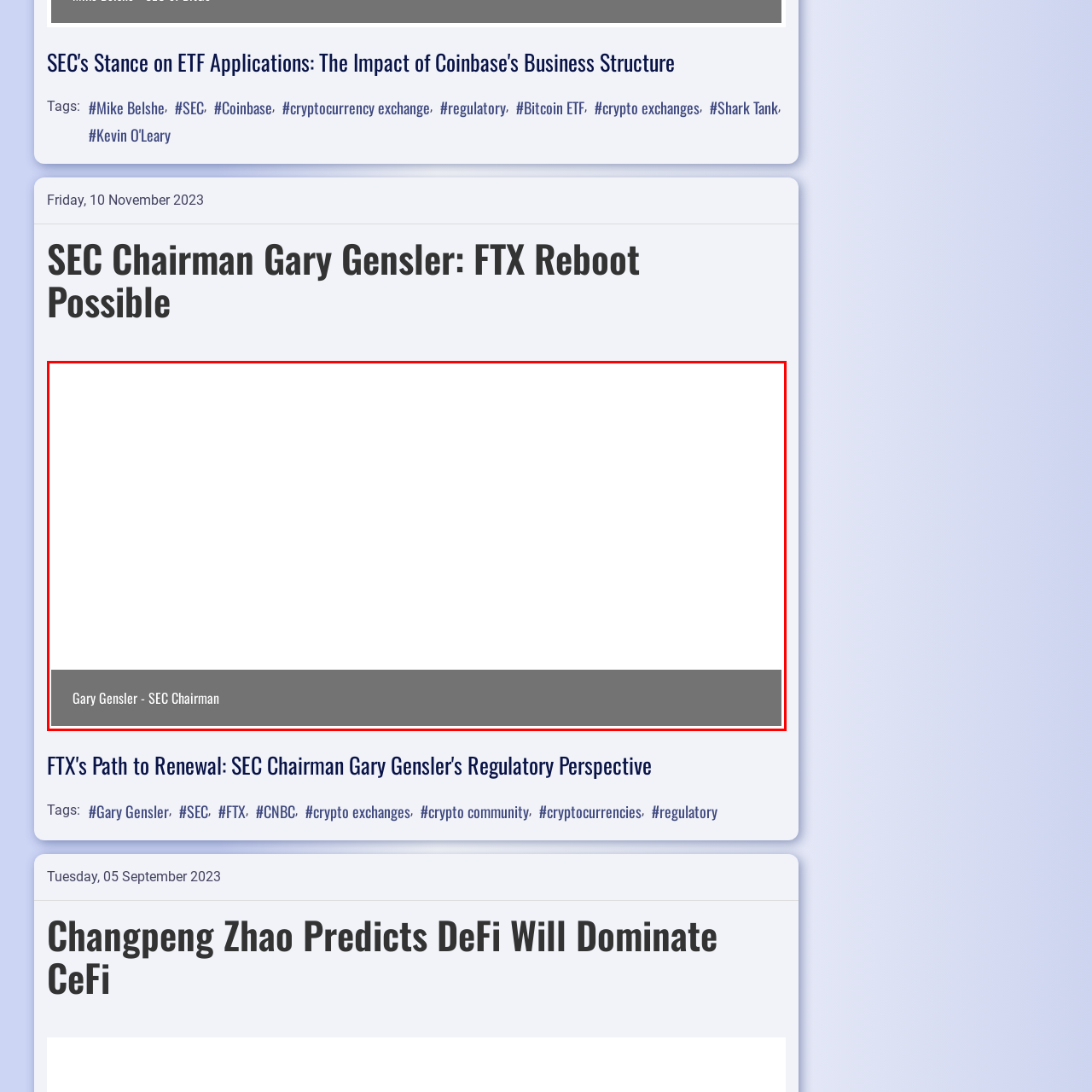Generate a detailed caption for the picture within the red-bordered area.

This image features a prominent title section highlighting "Gary Gensler - SEC Chairman" against a minimalistic white background. The text is positioned in a sleek, modern font at the bottom portion of the image, enclosed within a grey rectangular banner that adds a refined touch. This design choice effectively emphasizes the subject's identity and role, likely in the context of discussions on regulatory matters surrounding financial markets, particularly concerning cryptocurrencies and exchanges like FTX. The overall composition signifies a professional presentation, fitting for content related to governance and regulation in the financial sector.